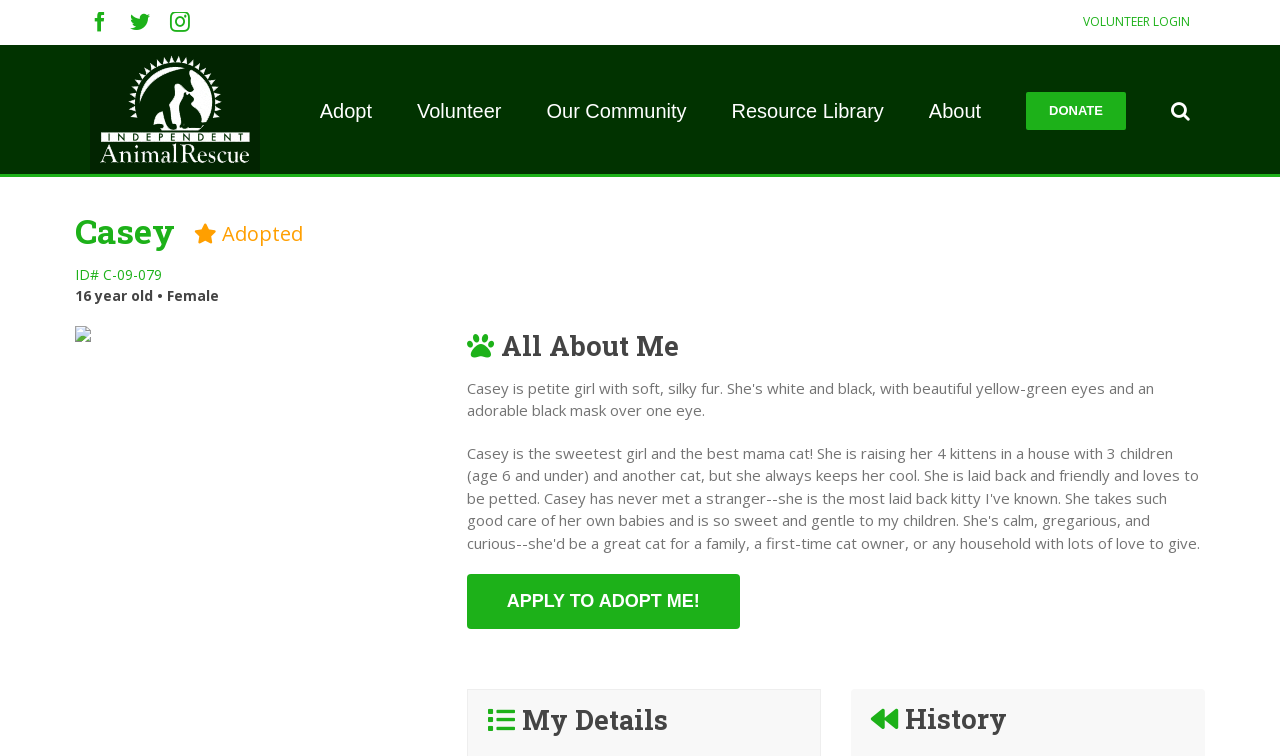Please identify the bounding box coordinates of the area that needs to be clicked to fulfill the following instruction: "Click the Facebook link."

[0.07, 0.016, 0.086, 0.042]